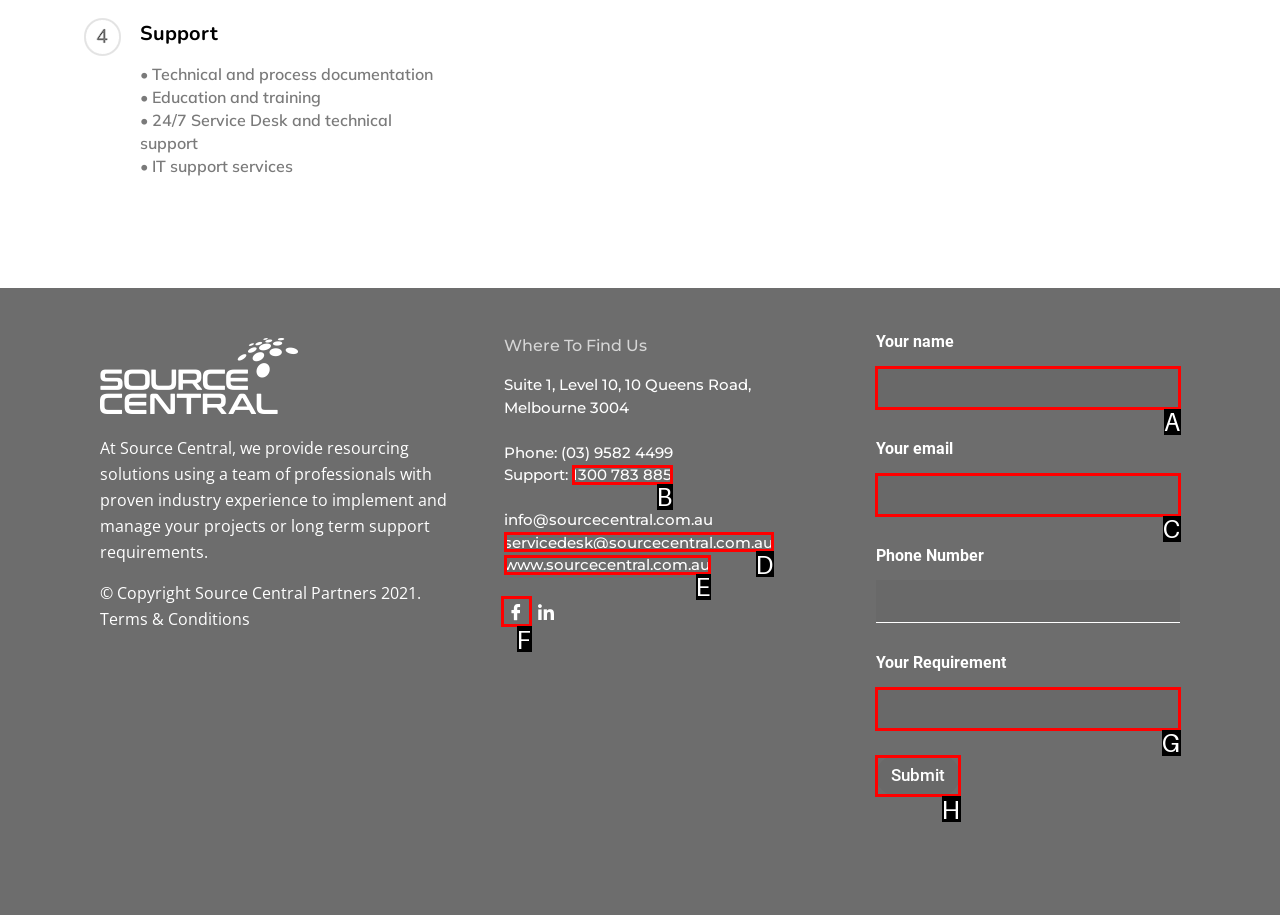What letter corresponds to the UI element to complete this task: Find an Apple Store
Answer directly with the letter.

None